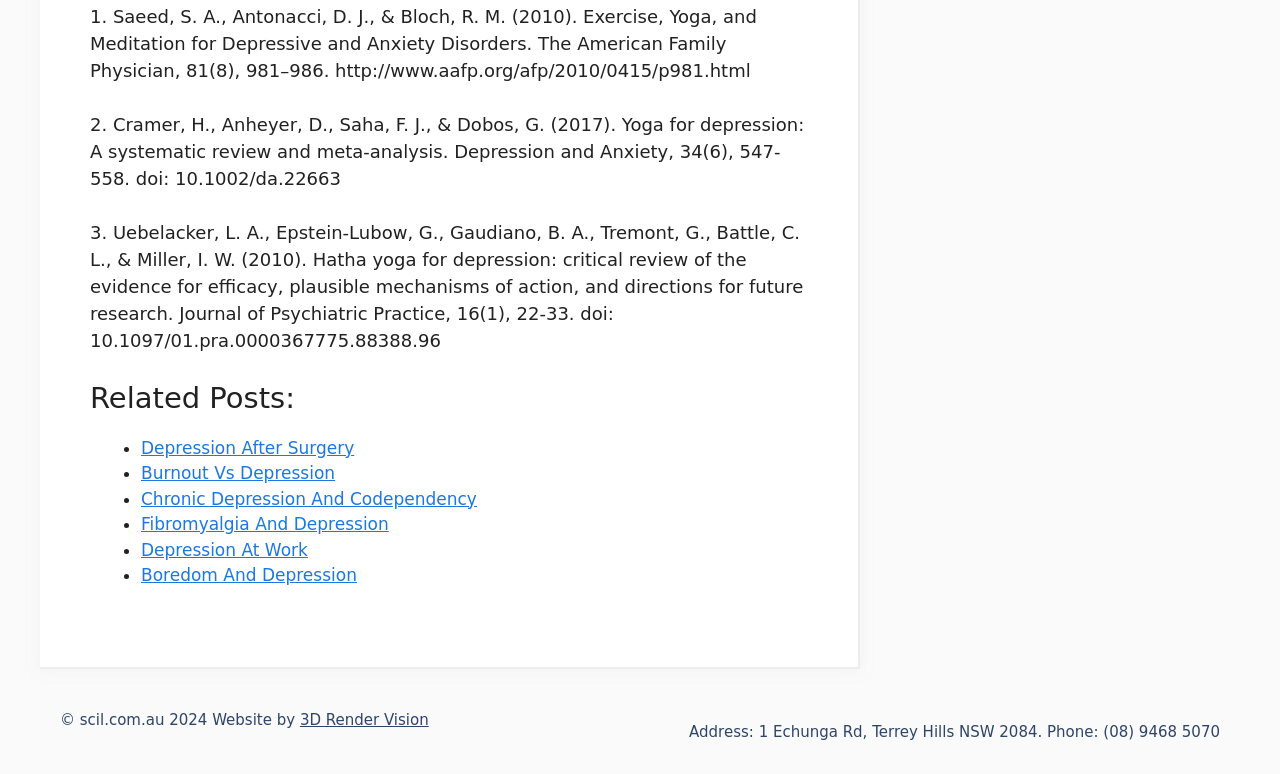Please provide a comprehensive response to the question below by analyzing the image: 
What is the topic of the first reference?

The first reference is '1. Saeed, S. A., Antonacci, D. J., & Bloch, R. M. (2010). Exercise, Yoga, and Meditation for Depressive and Anxiety Disorders. The American Family Physician, 81(8), 981–986. http://www.aafp.org/afp/2010/0415/p981.html'. The topic of this reference is Exercise, Yoga, and Meditation.